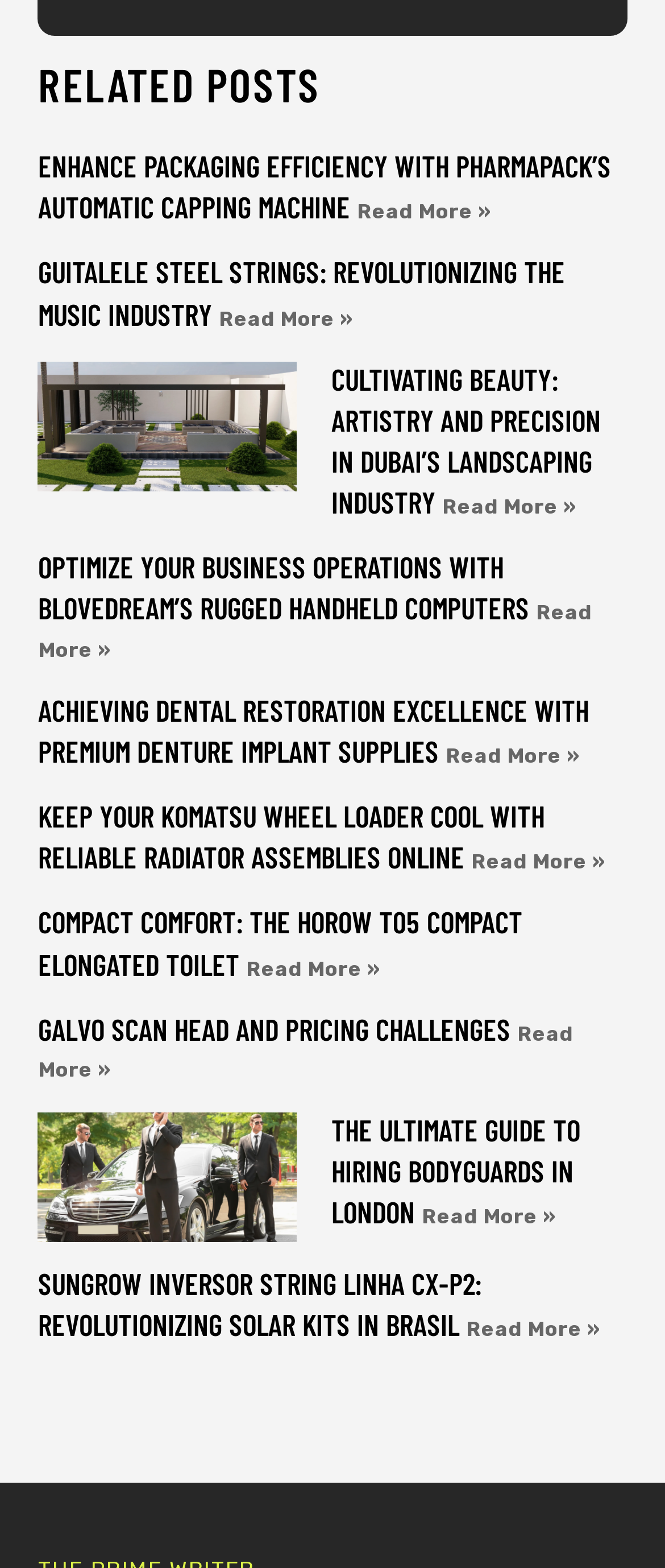Respond with a single word or phrase to the following question:
How many 'Read More »' links are there in total?

10